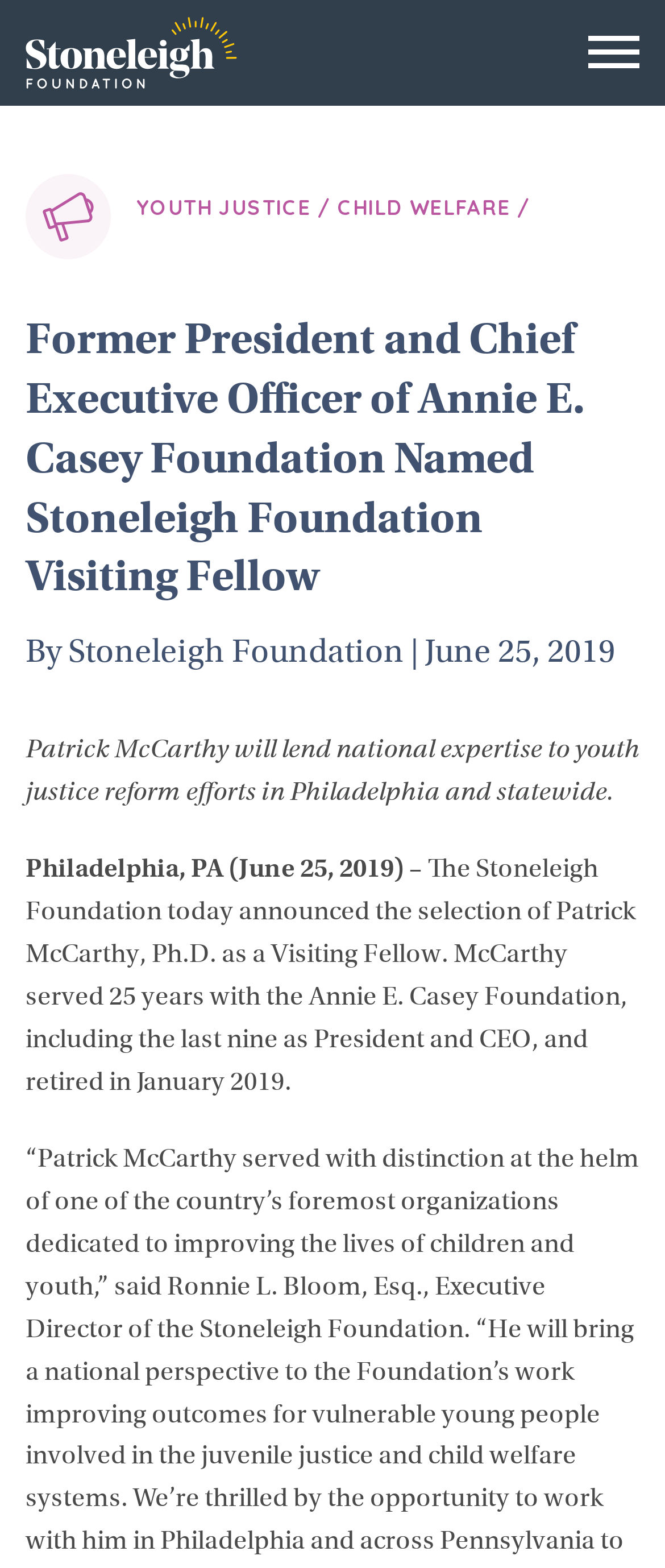What is the date mentioned in the webpage?
Please look at the screenshot and answer using one word or phrase.

June 25, 2019